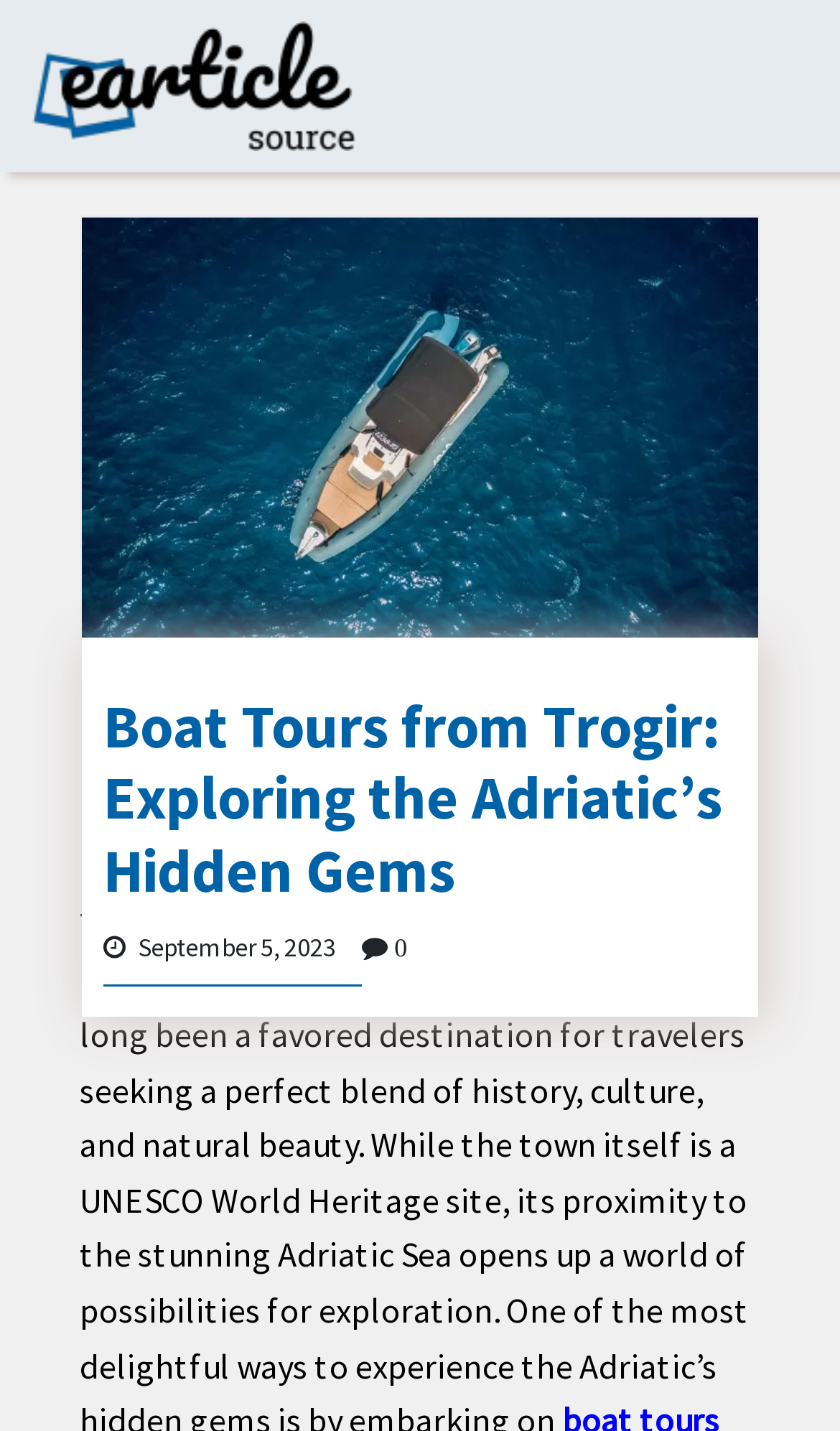Answer the following query with a single word or phrase:
What is the purpose of the image on this webpage?

Illustrating events